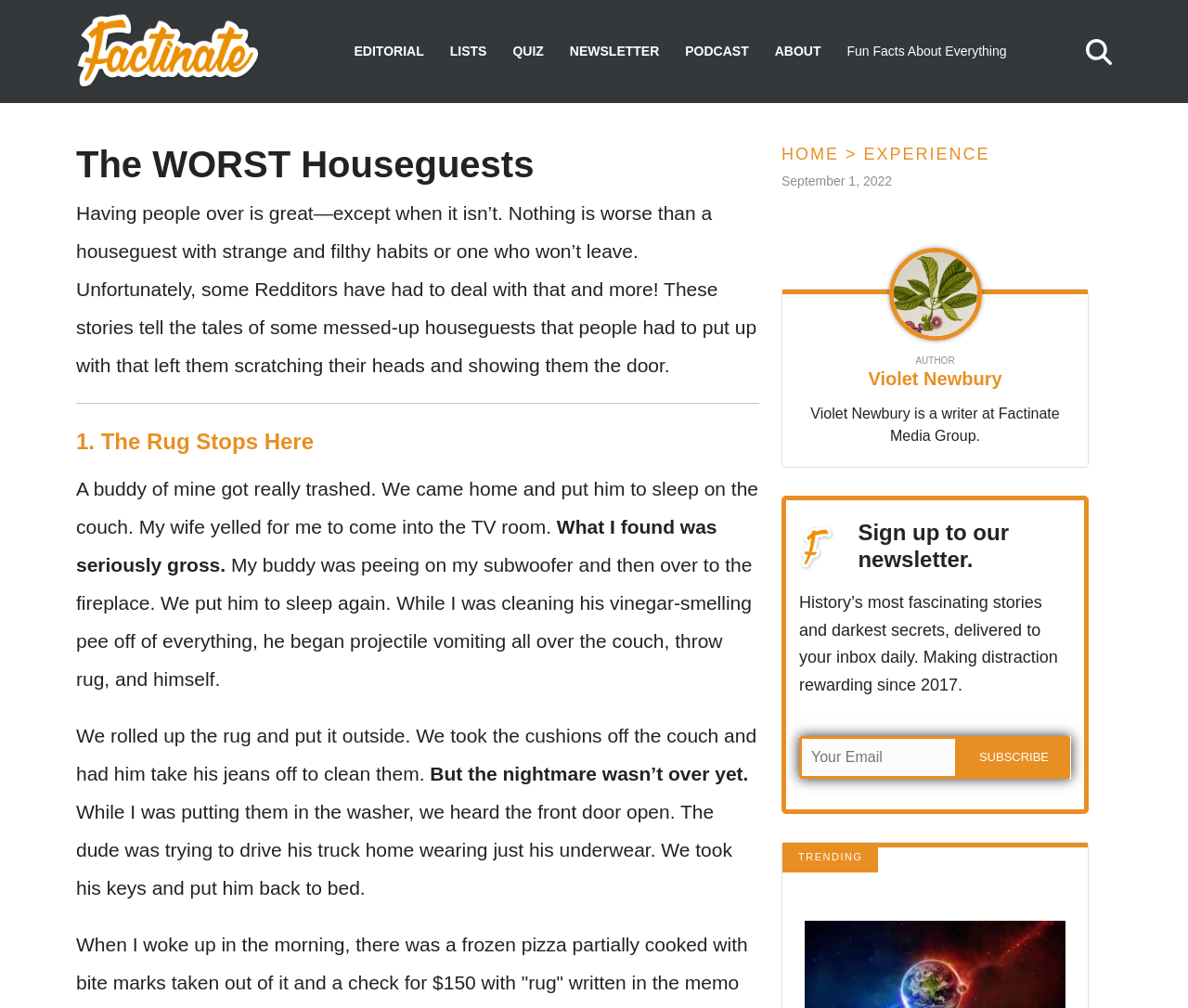Provide a short answer to the following question with just one word or phrase: What is the website's name?

Factinate